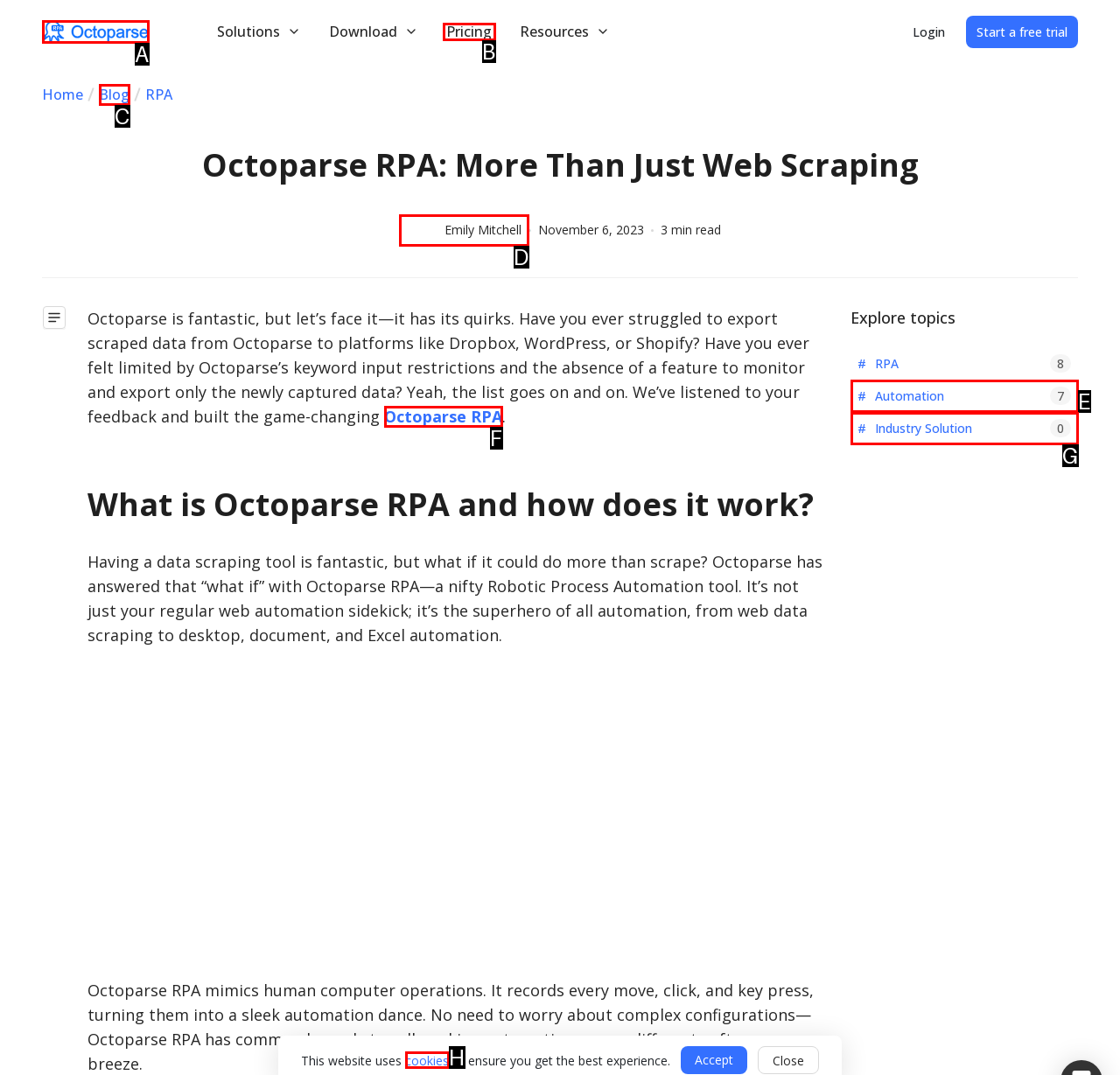Please provide the letter of the UI element that best fits the following description: Blog
Respond with the letter from the given choices only.

C